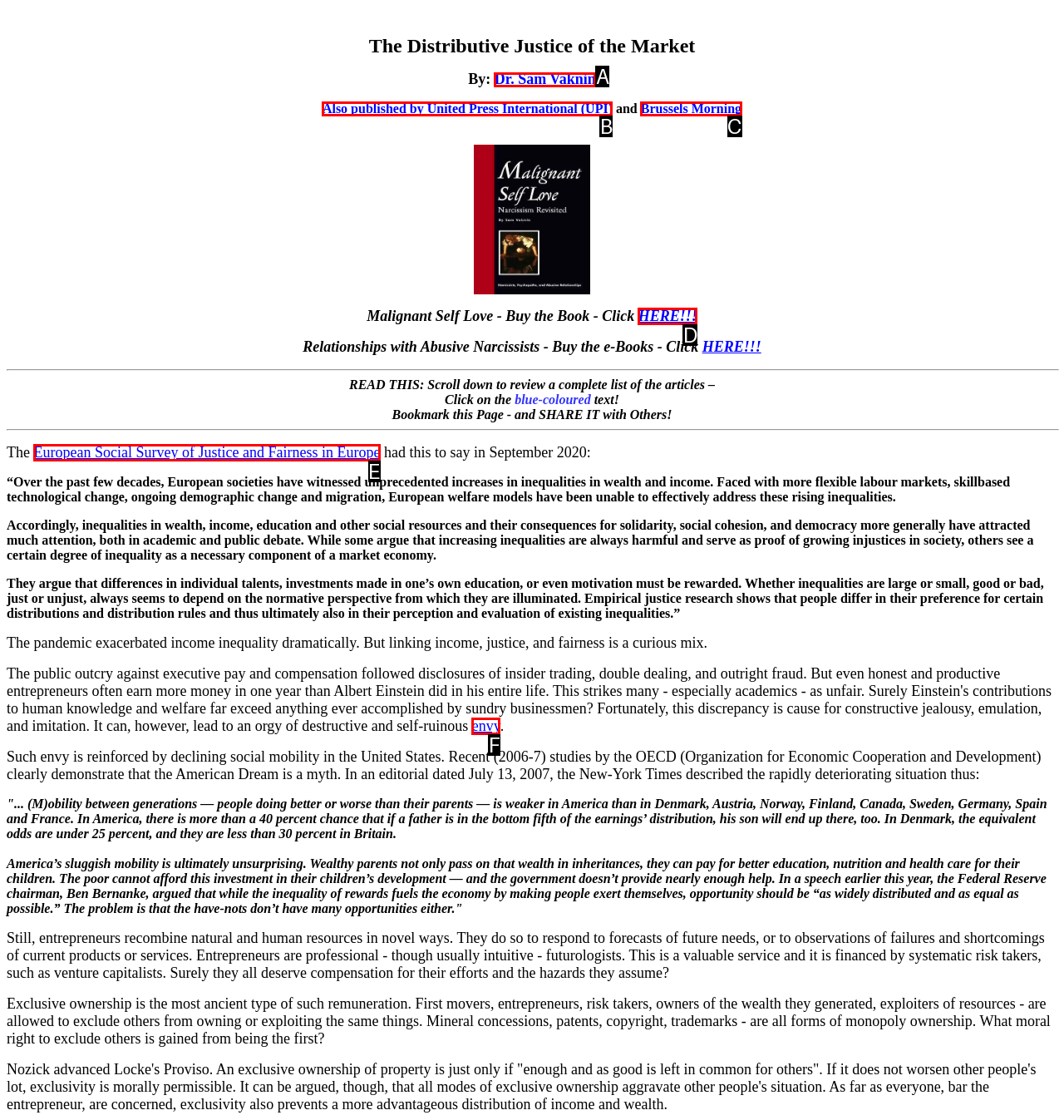Identify the HTML element that corresponds to the description: Team Expand Collapse Provide the letter of the correct option directly.

None